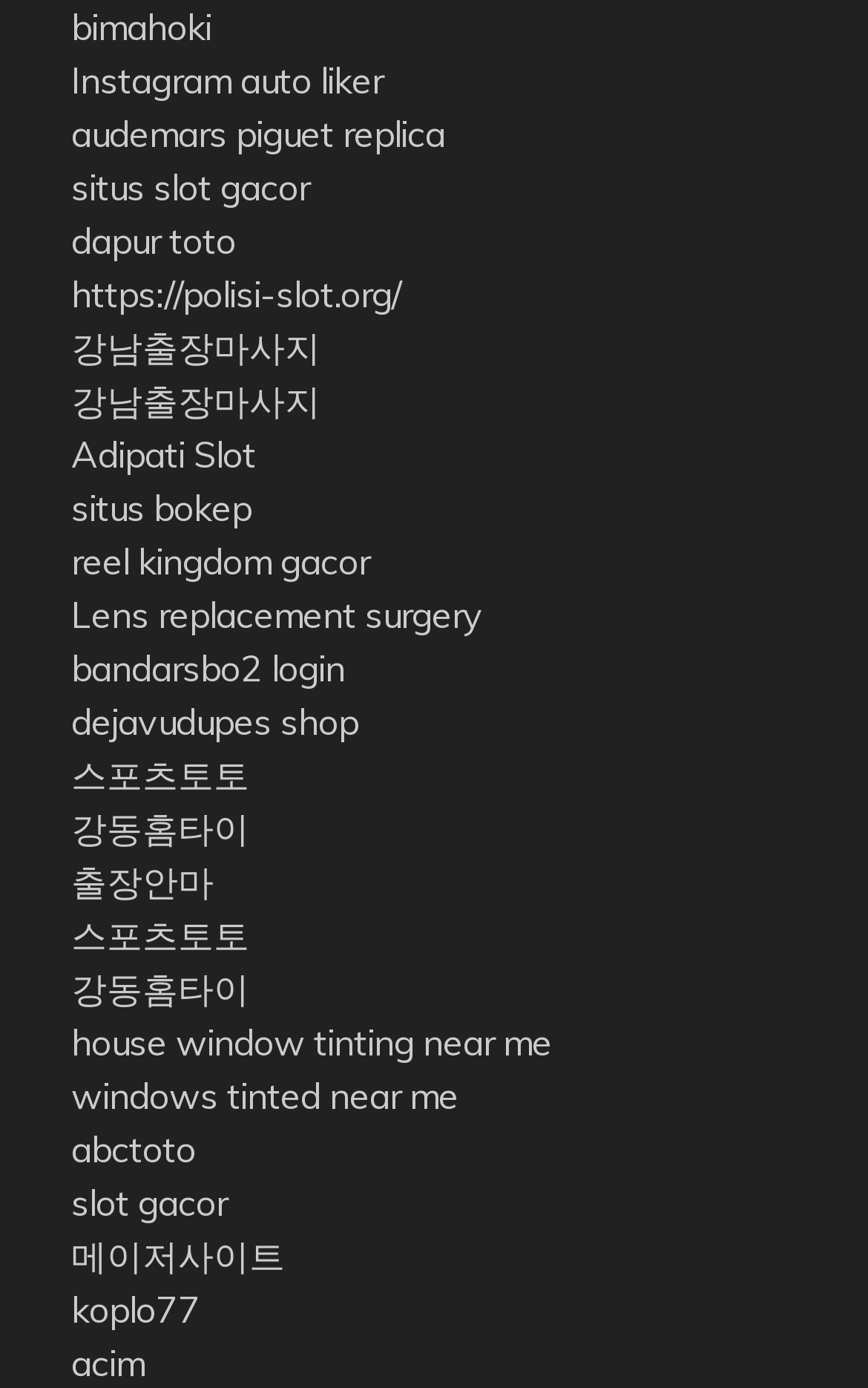Please specify the bounding box coordinates for the clickable region that will help you carry out the instruction: "check Instagram auto liker".

[0.082, 0.041, 0.441, 0.073]